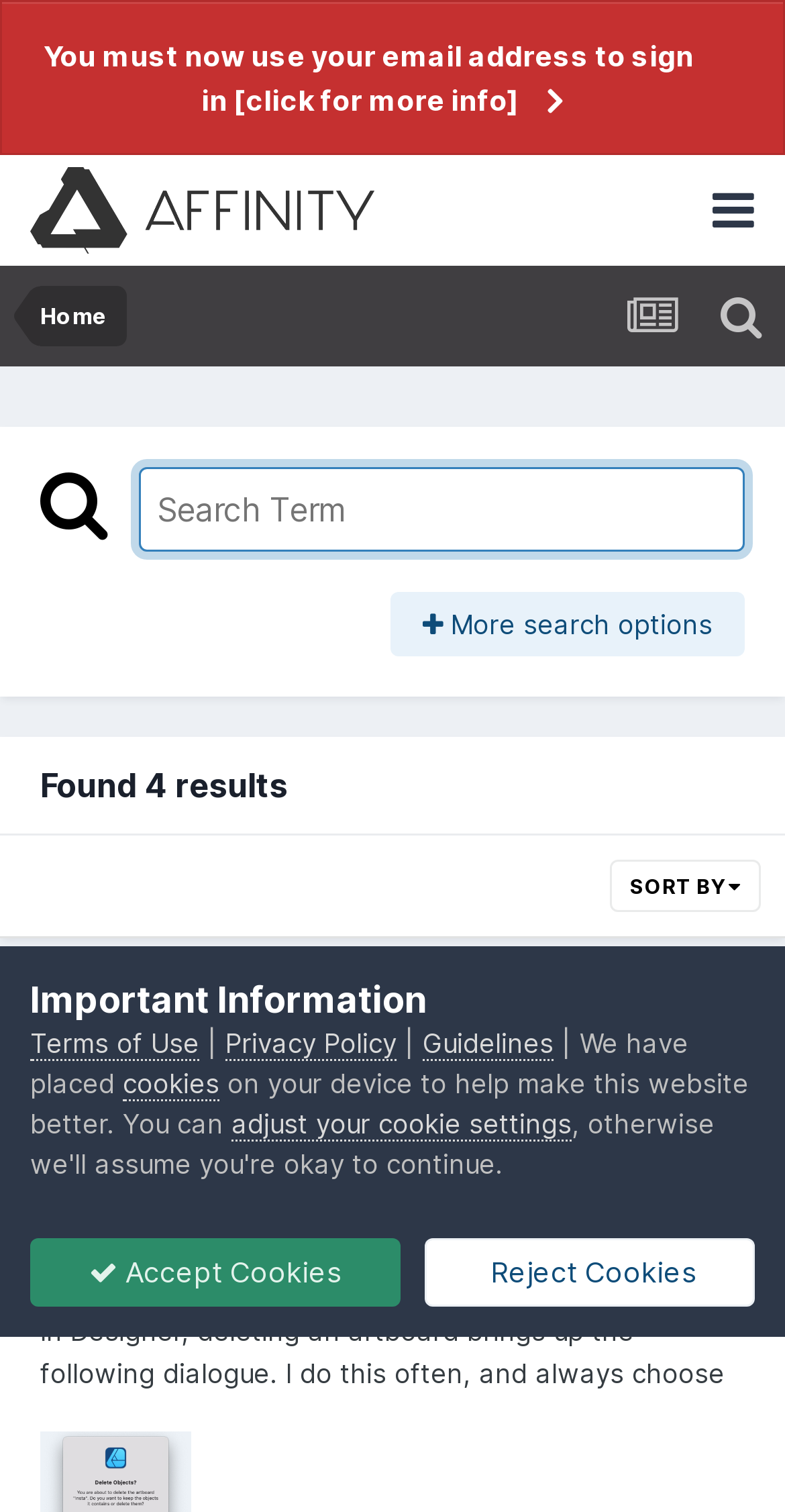Provide a one-word or brief phrase answer to the question:
What is the name of the topic posted by Rudantu?

Feedback for the Affinity V2 Suite of Products